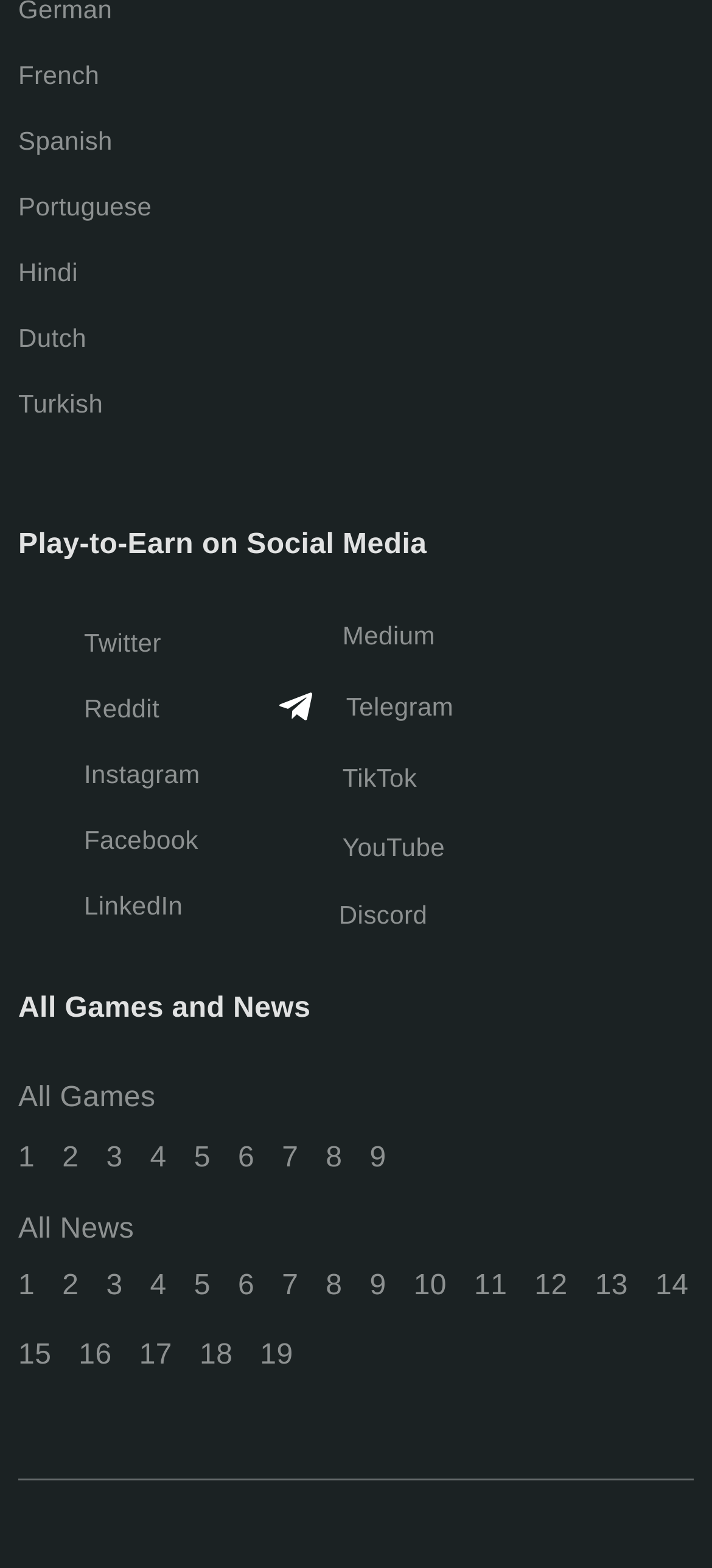Identify the bounding box coordinates of the area you need to click to perform the following instruction: "search".

None